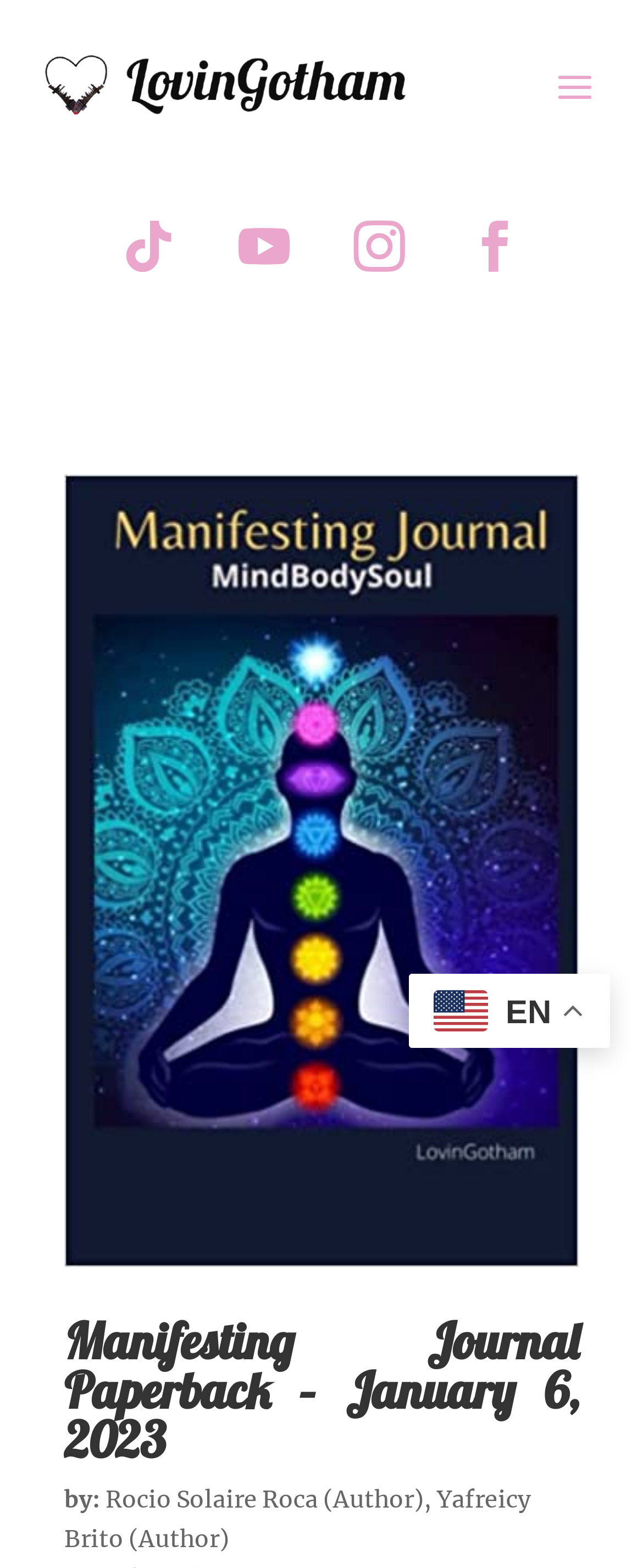What is the release date of the Manifesting Journal?
Please provide an in-depth and detailed response to the question.

I found a heading 'Manifesting Journal Paperback – January 6, 2023', which suggests that the release date of the Manifesting Journal is January 6, 2023.